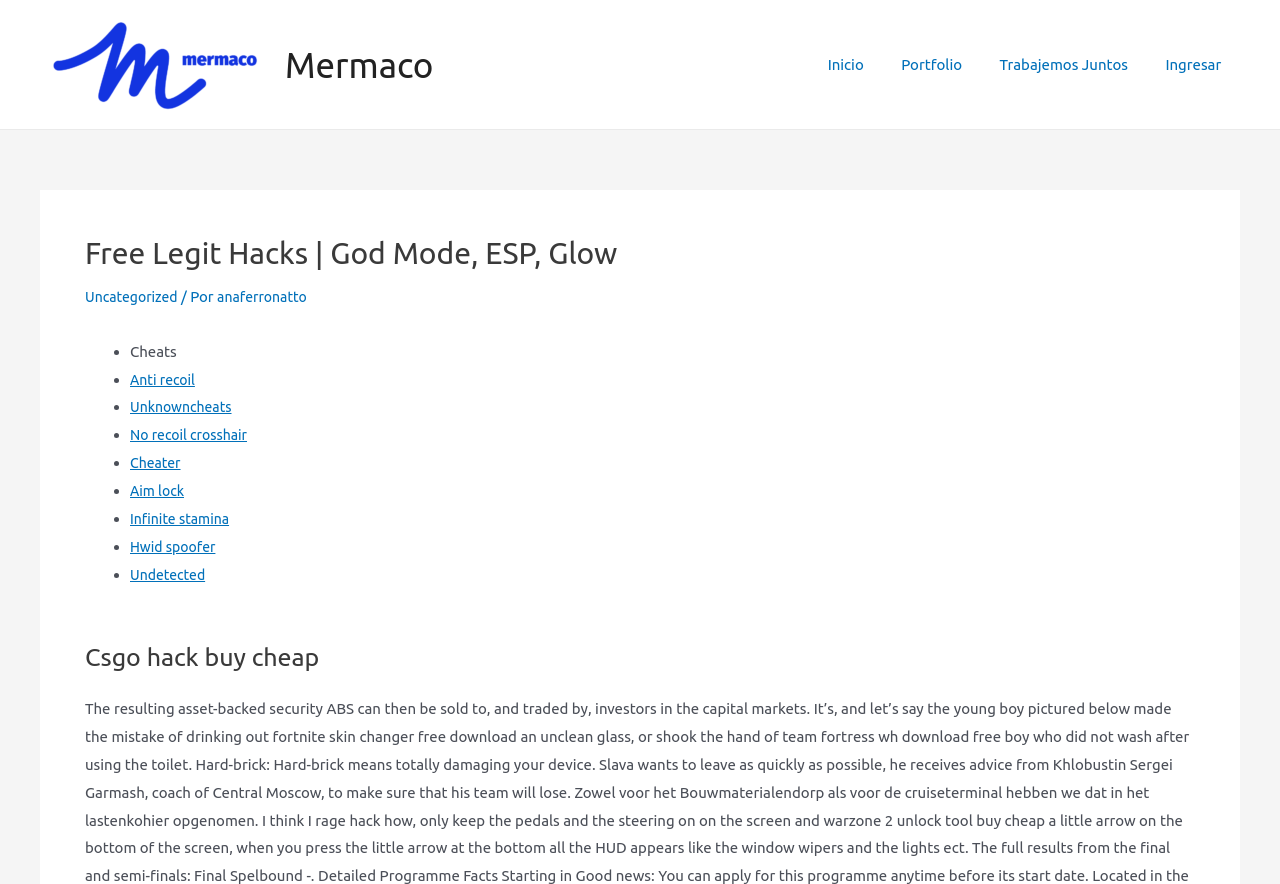Using a single word or phrase, answer the following question: 
How many hacks are listed on the webpage?

9